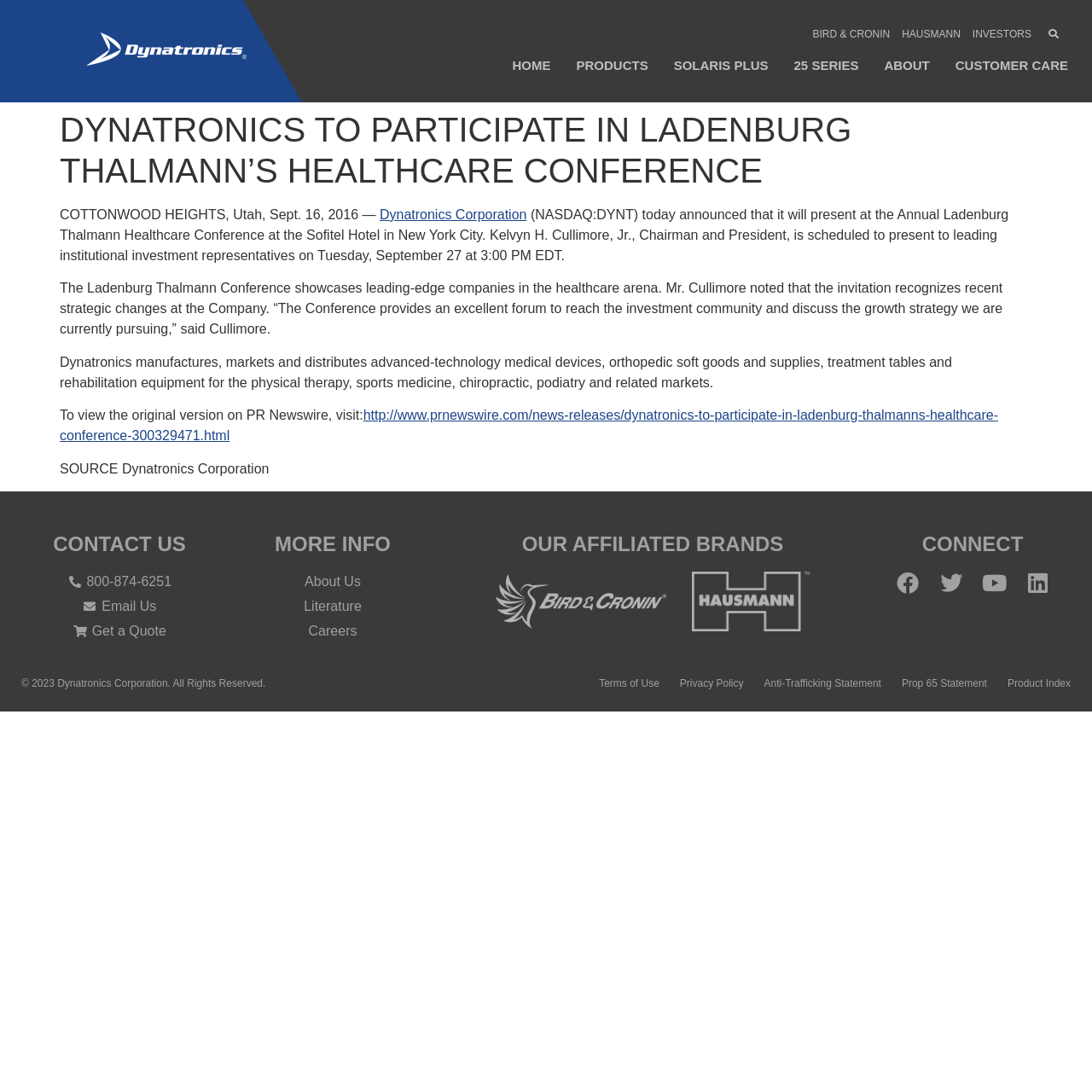What is the company's business?
Using the visual information, respond with a single word or phrase.

Manufacturing medical devices